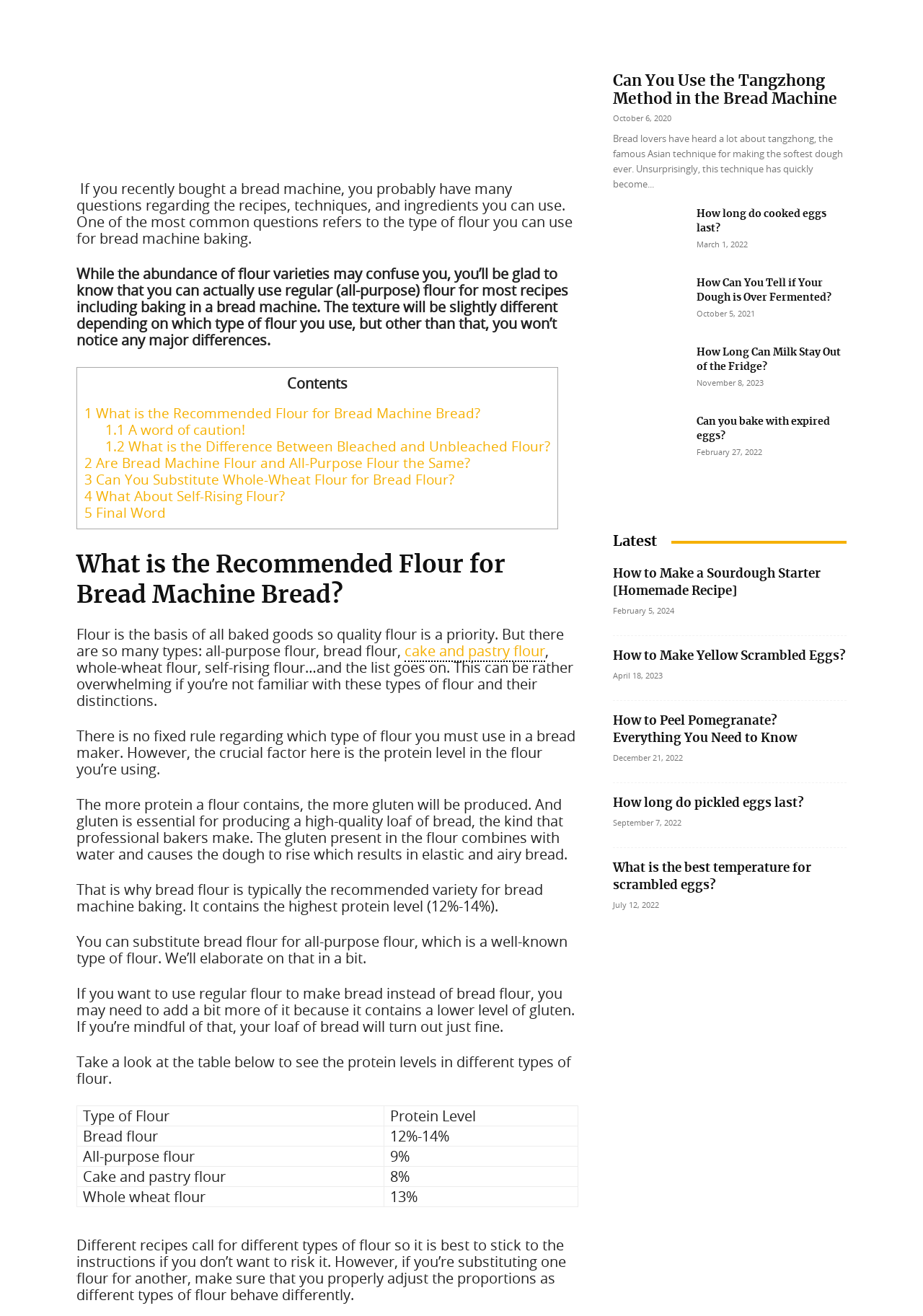Bounding box coordinates are specified in the format (top-left x, top-left y, bottom-right x, bottom-right y). All values are floating point numbers bounded between 0 and 1. Please provide the bounding box coordinate of the region this sentence describes: 1.1 A word of caution!

[0.114, 0.319, 0.265, 0.334]